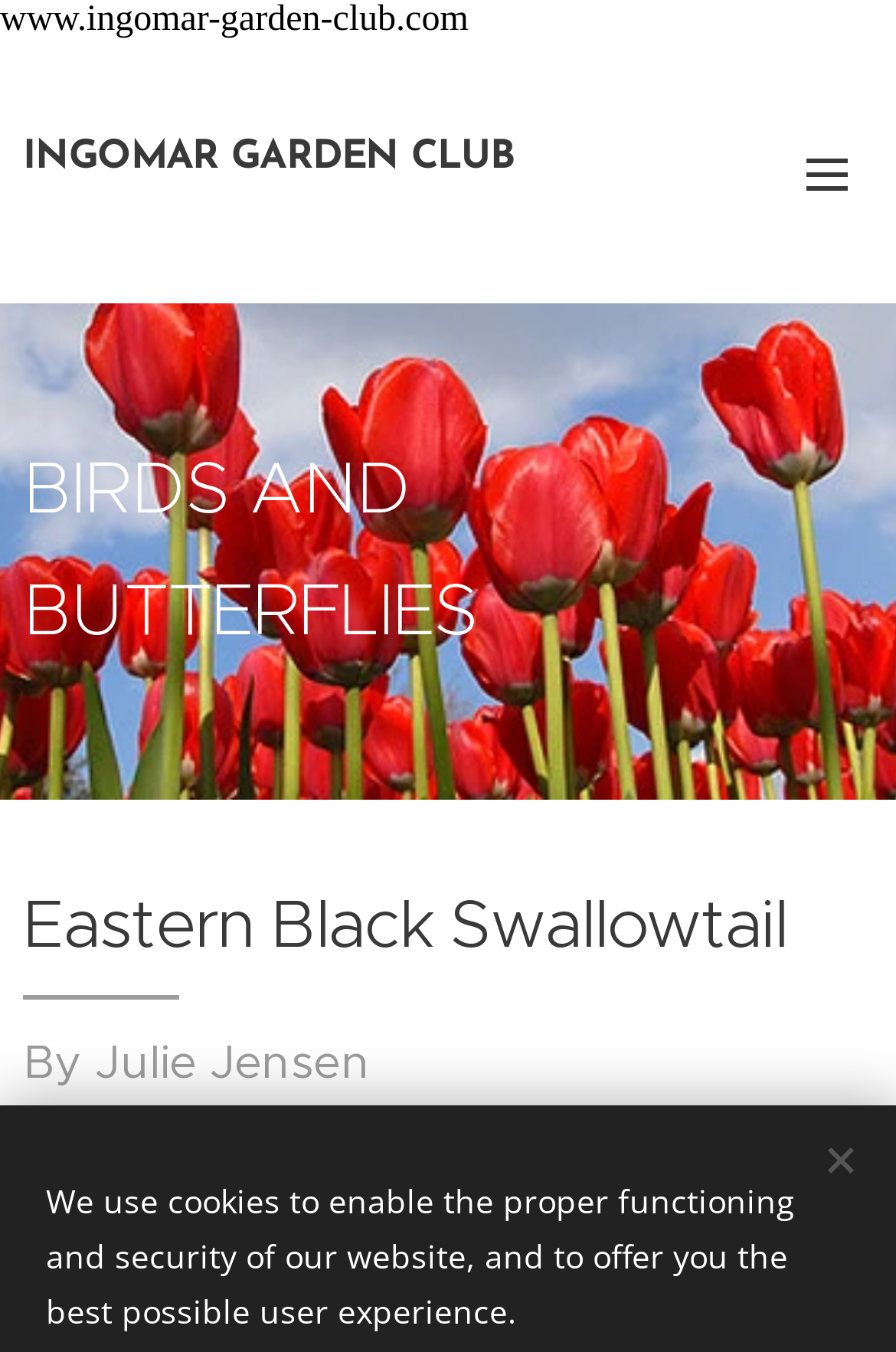What is the category of the article?
Please provide a full and detailed response to the question.

I found the answer by looking at the heading element with the text 'BIRDS AND BUTTERFLIES' which is located above the heading 'Eastern Black Swallowtail', indicating that the article is categorized under 'BIRDS AND BUTTERFLIES'.